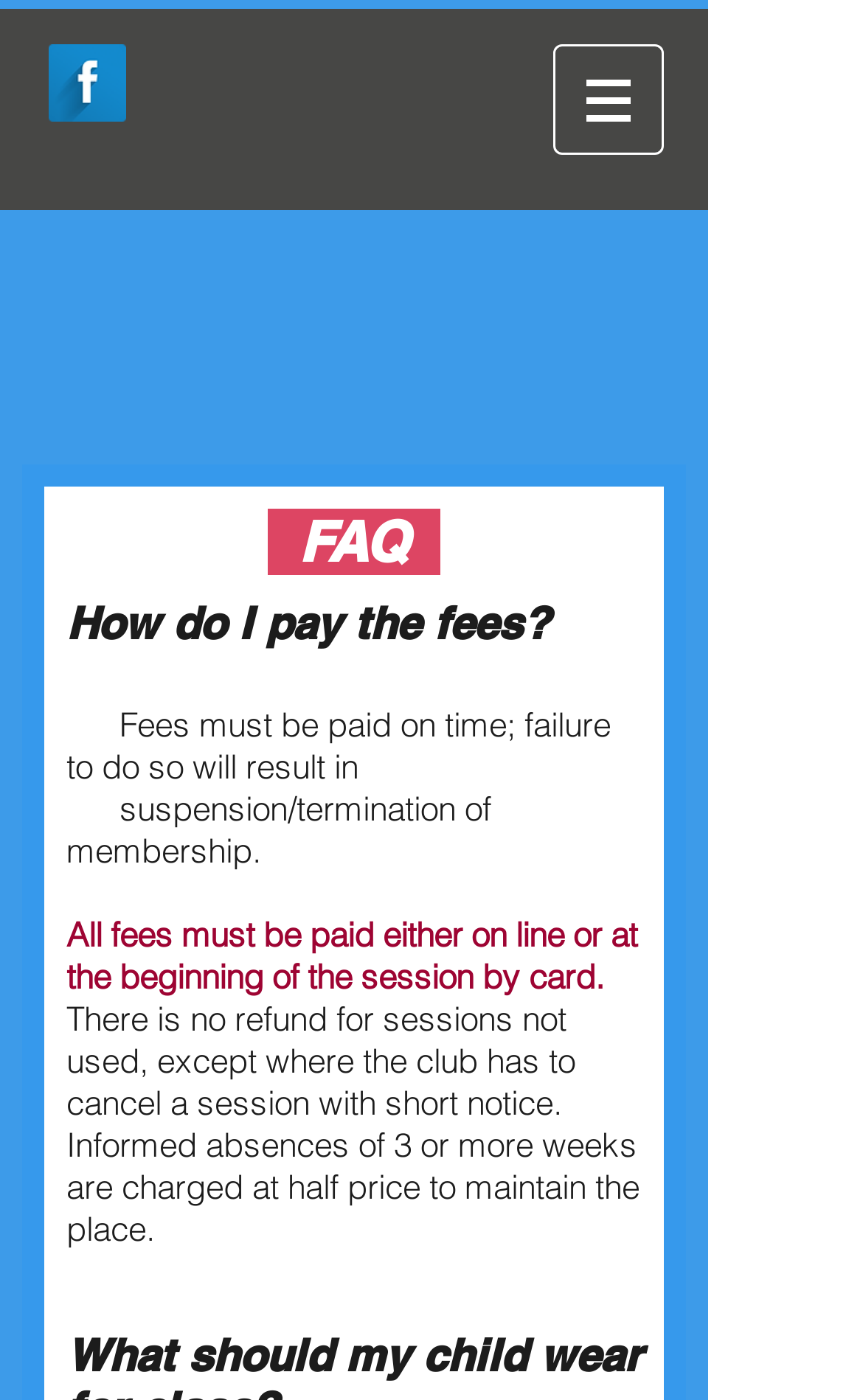What is the social media platform linked on the webpage?
From the details in the image, provide a complete and detailed answer to the question.

The webpage has a 'Social Bar' section with a link to 'Facebook Long Shadow', which suggests that the social media platform linked on the webpage is Facebook.